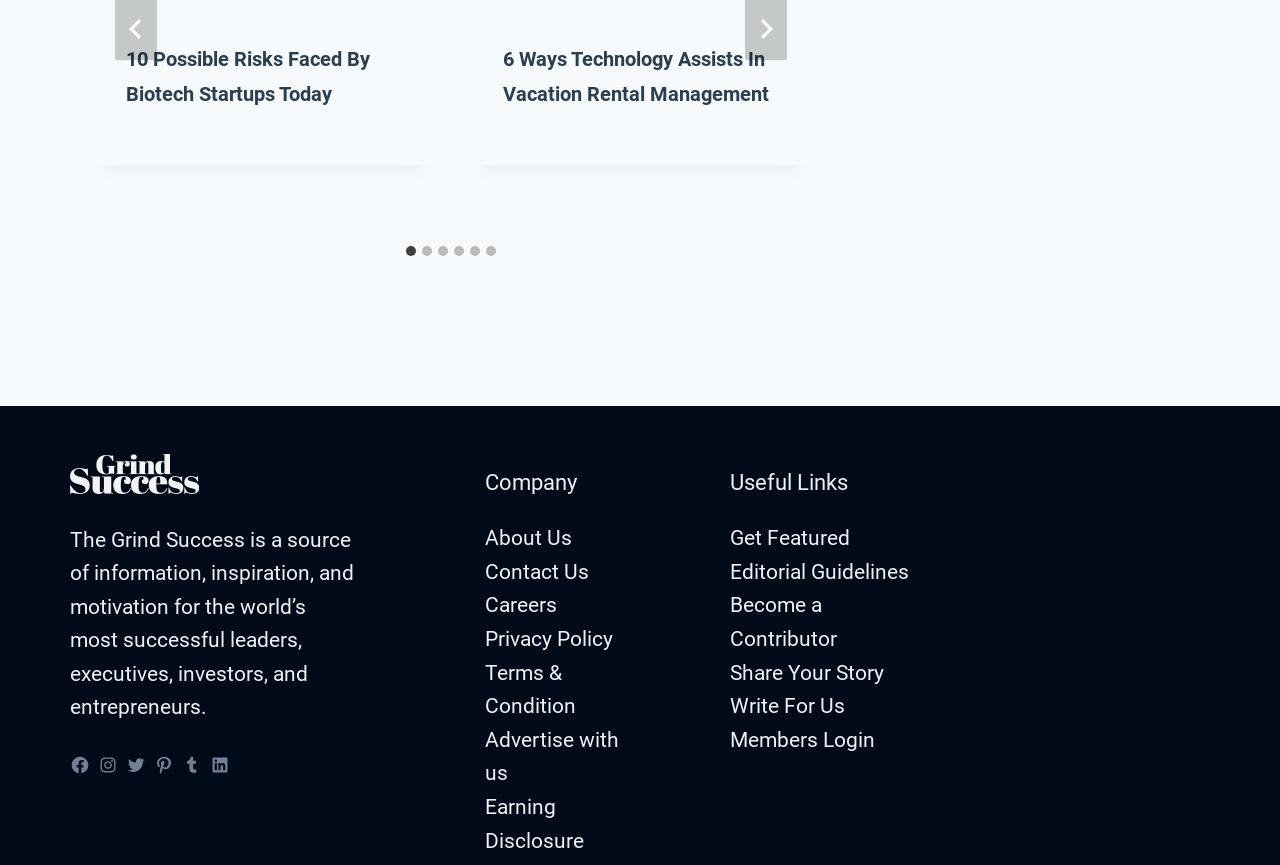Respond to the question with just a single word or phrase: 
How many social media links are available?

6